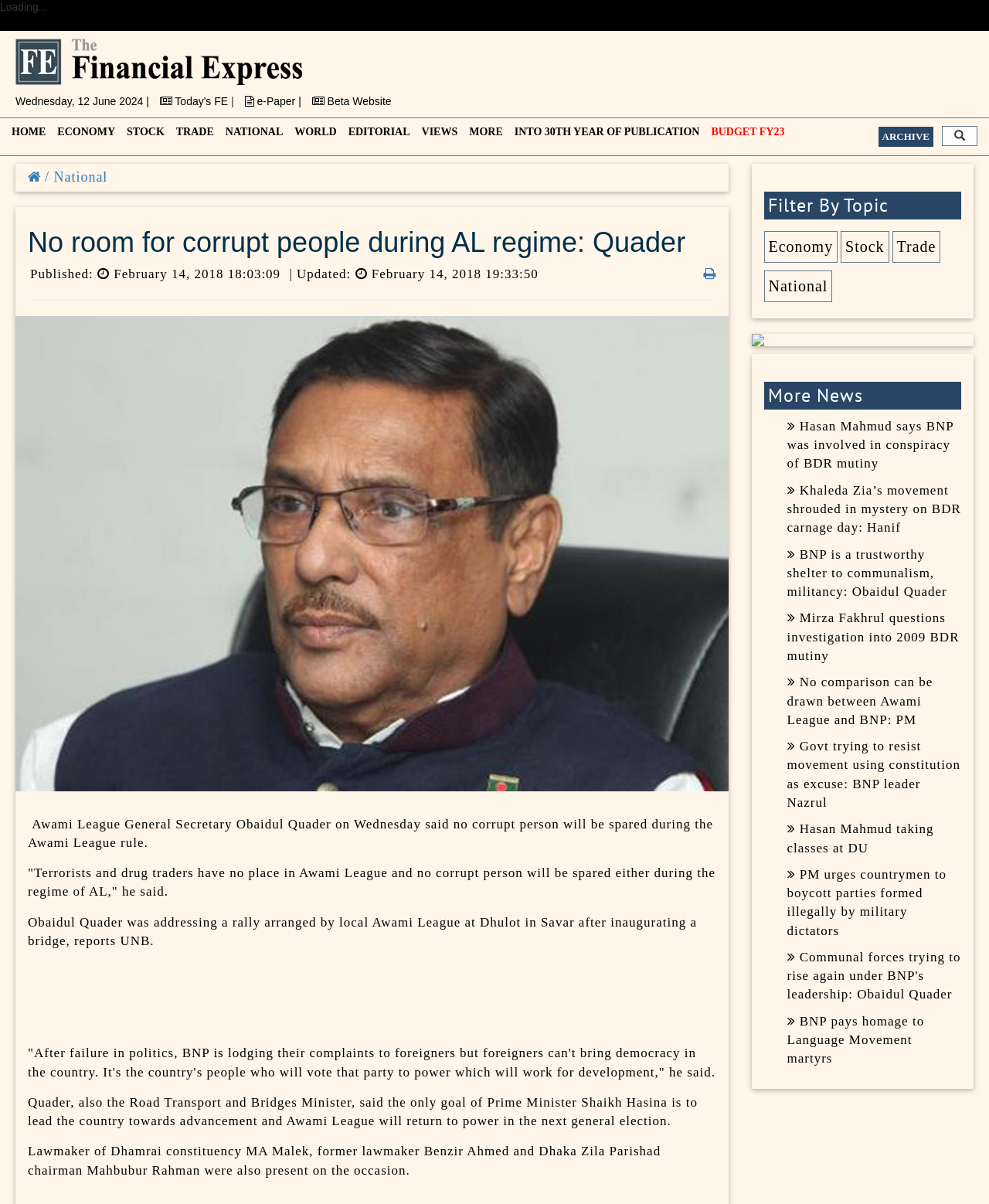Find the bounding box coordinates for the UI element whose description is: "Trade". The coordinates should be four float numbers between 0 and 1, in the format [left, top, right, bottom].

[0.17, 0.098, 0.22, 0.129]